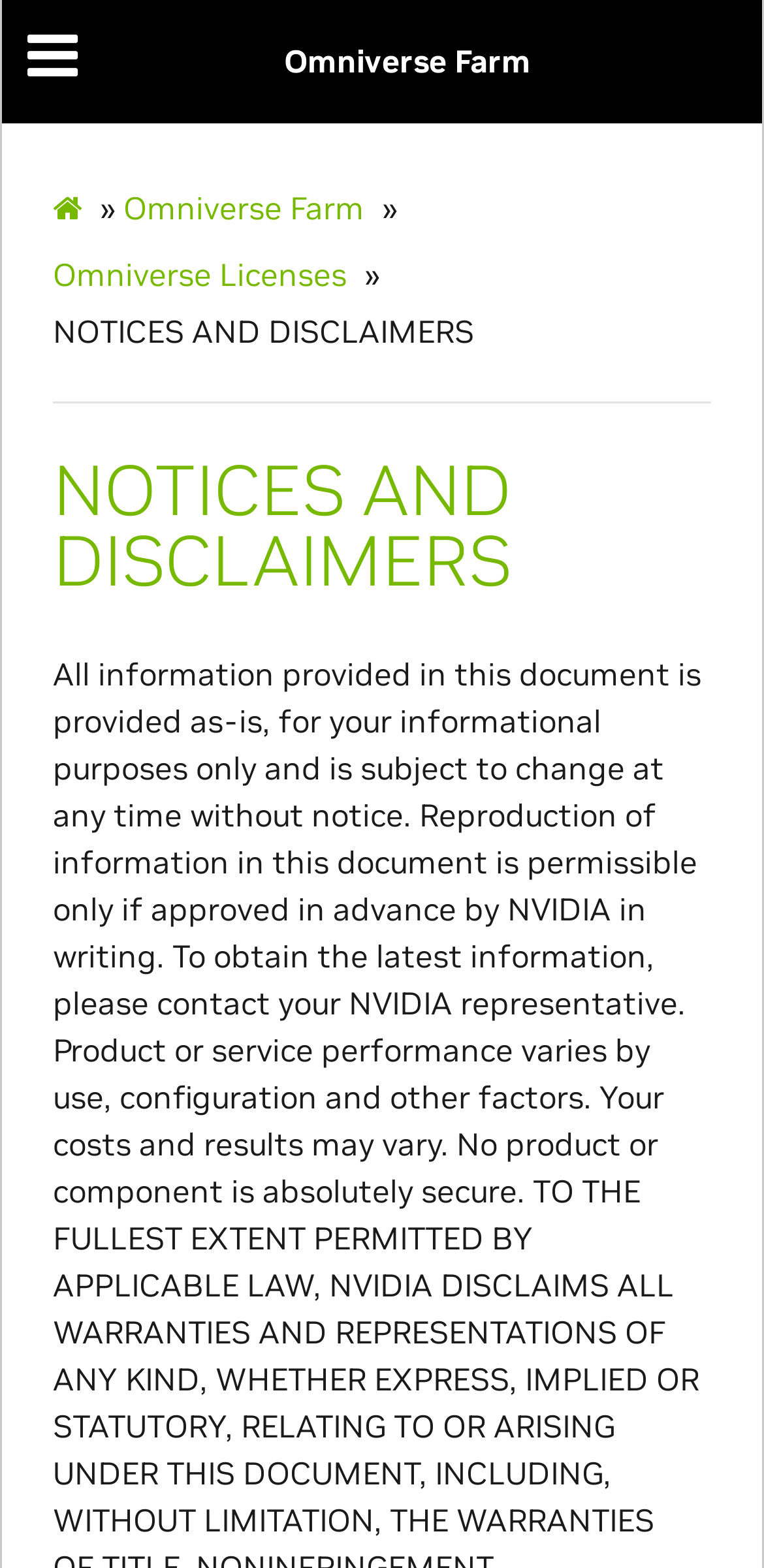Describe all significant elements and features of the webpage.

The webpage is dedicated to providing notices and disclaimers related to Omniverse Farm's latest documentation. At the top-left corner, there is a mobile navigation menu. Below it, a navigation bar spans across the page, containing several links. On the left side of the navigation bar, there is a link with an icon, followed by a right-pointing arrow symbol. Next to it, there is a link to "Omniverse Farm", and another link to "Omniverse Licenses". 

To the right of these links, the title "NOTICES AND DISCLAIMERS" is displayed prominently. Below the title, a horizontal separator line divides the page. Underneath the separator, a heading with the same title "NOTICES AND DISCLAIMERS" is displayed, accompanied by an icon.